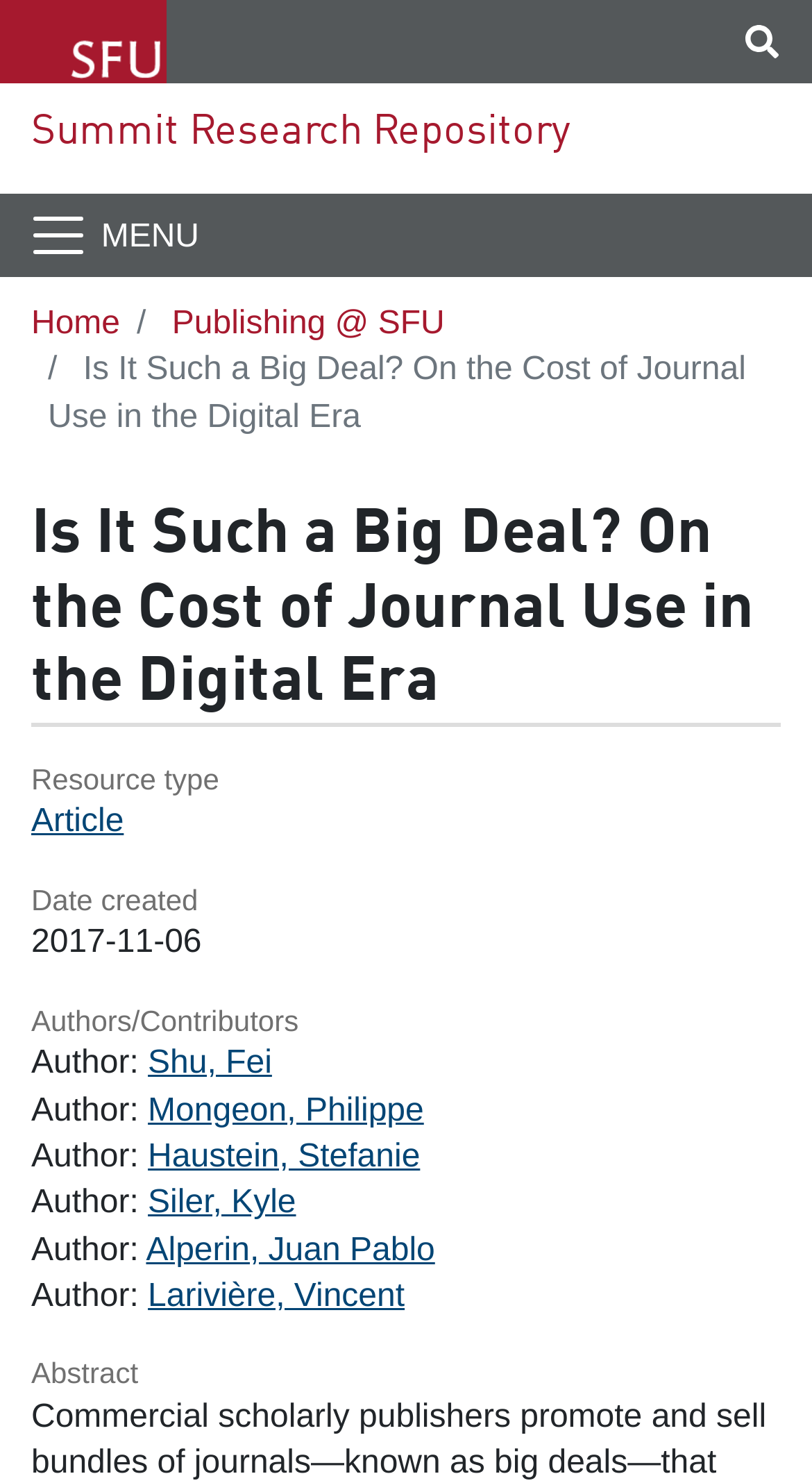Who are the authors of the article?
Kindly offer a detailed explanation using the data available in the image.

I found the authors' names by looking at the 'Authors/Contributors' section, which is located below the 'Date created' section. In this section, I found links labeled 'Fei Shu', 'Philippe Mongeon', 'Stefanie Haustein', 'Kyle Siler', 'Juan Pablo Alperin', and 'Vincent Larivière', indicating that these are the authors of the article.